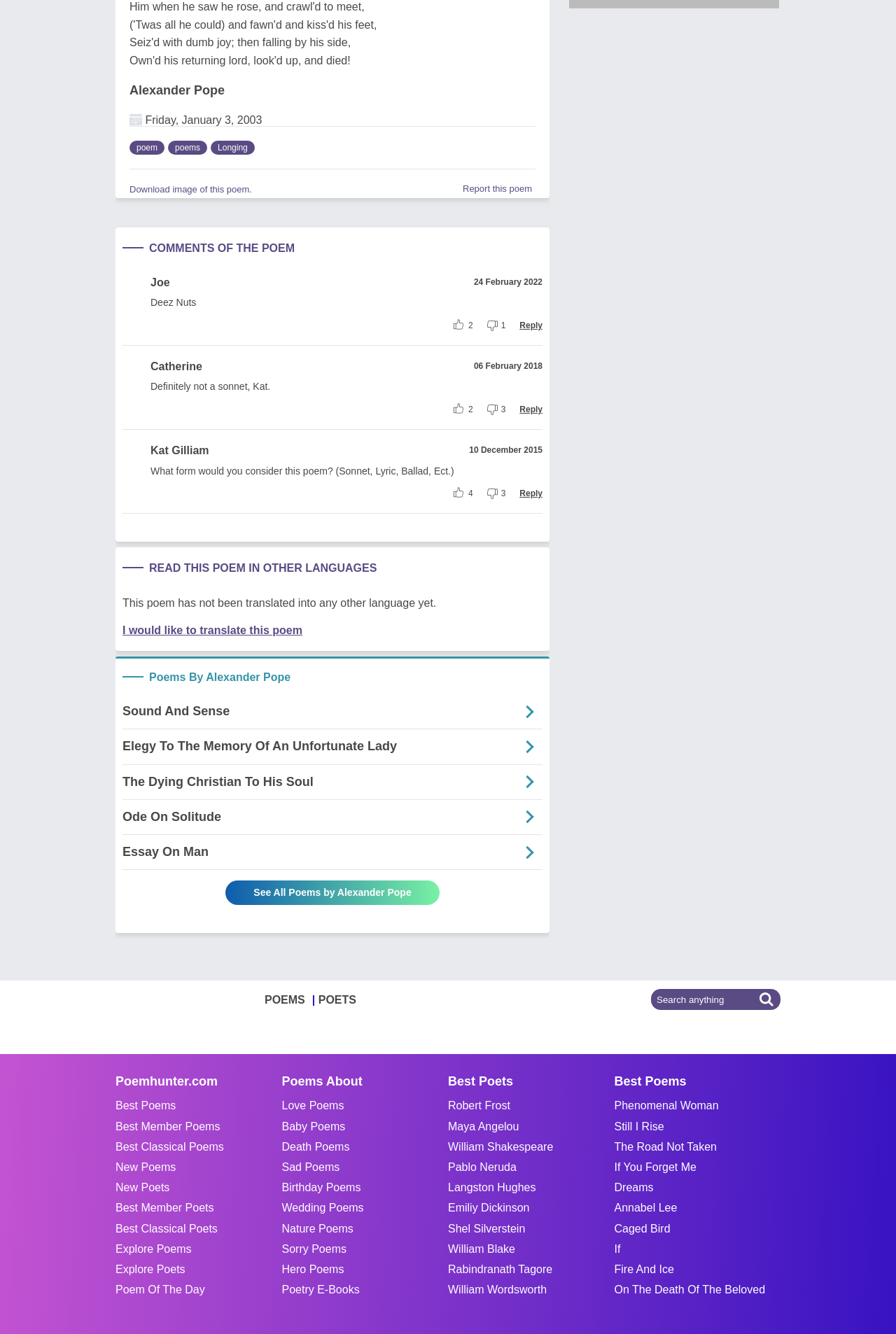Can users translate this poem into other languages?
Respond to the question with a well-detailed and thorough answer.

I found a link element with the text 'I would like to translate this poem', which indicates that users have the option to translate the poem into other languages. This link is located in a section of the page labeled 'READ THIS POEM IN OTHER LANGUAGES', which further supports the idea that users can translate the poem.